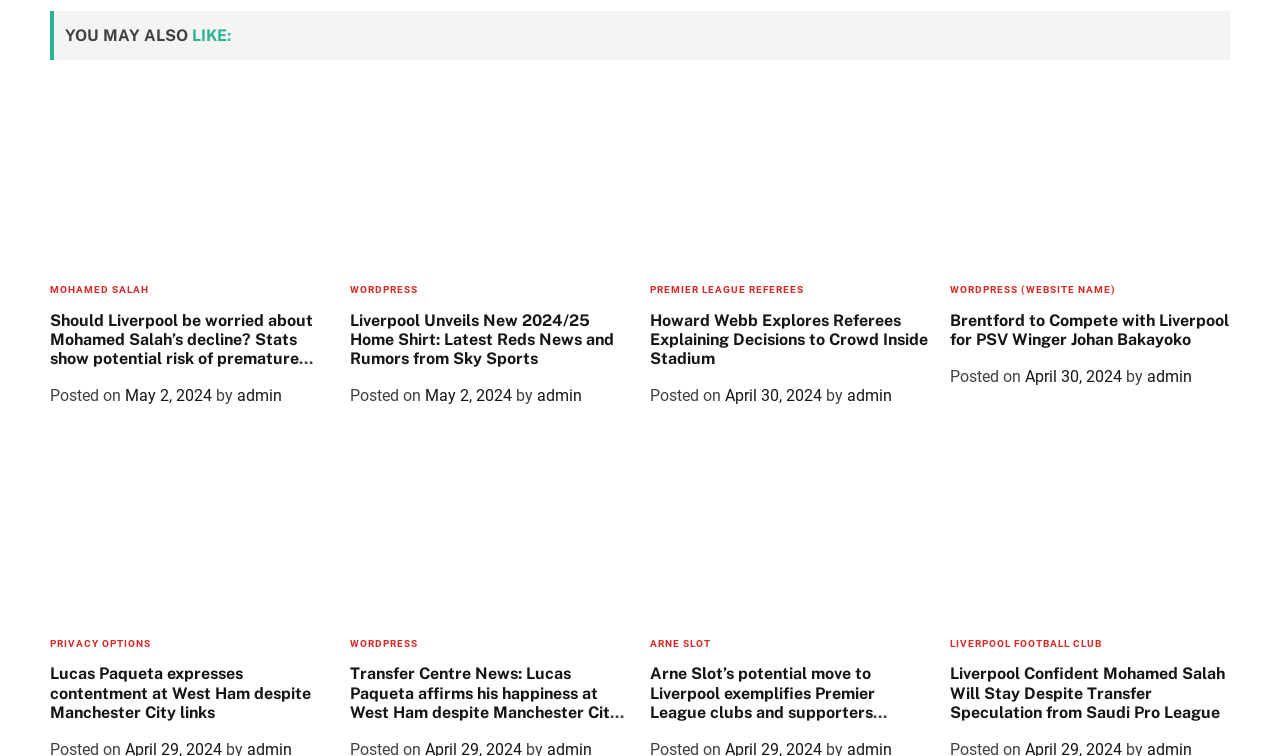What is the date of the article 'Liverpool Unveils New 2024/25 Home Shirt: Latest Reds News and Rumors from Sky Sports'?
Please answer the question with as much detail and depth as you can.

I found the article with the title 'Liverpool Unveils New 2024/25 Home Shirt: Latest Reds News and Rumors from Sky Sports' and looked for the date associated with it, which is May 2, 2024.